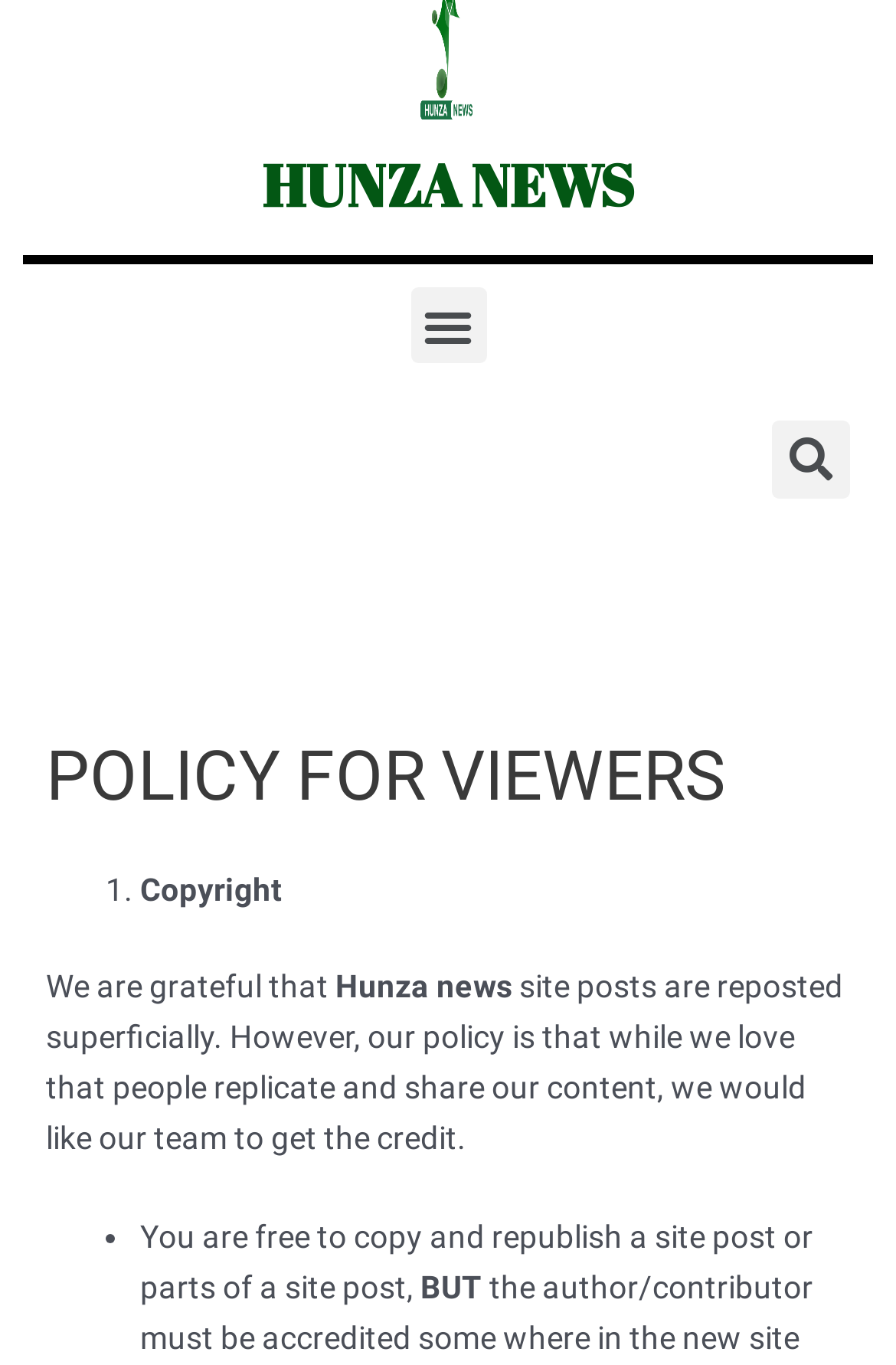Give a concise answer using only one word or phrase for this question:
Is the menu toggle button expanded?

No